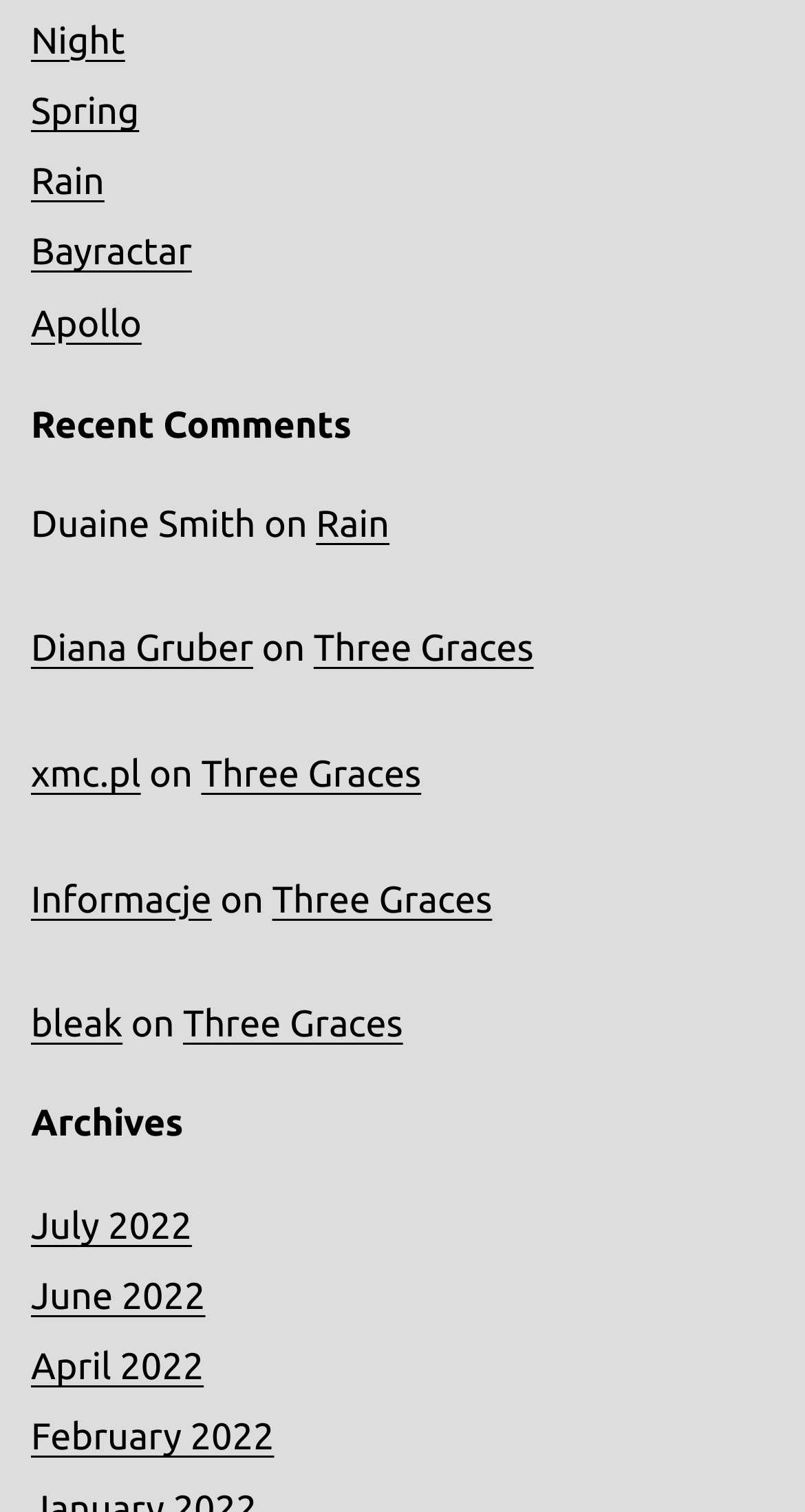How many links are there under 'Recent Comments'?
Examine the image and give a concise answer in one word or a short phrase.

5